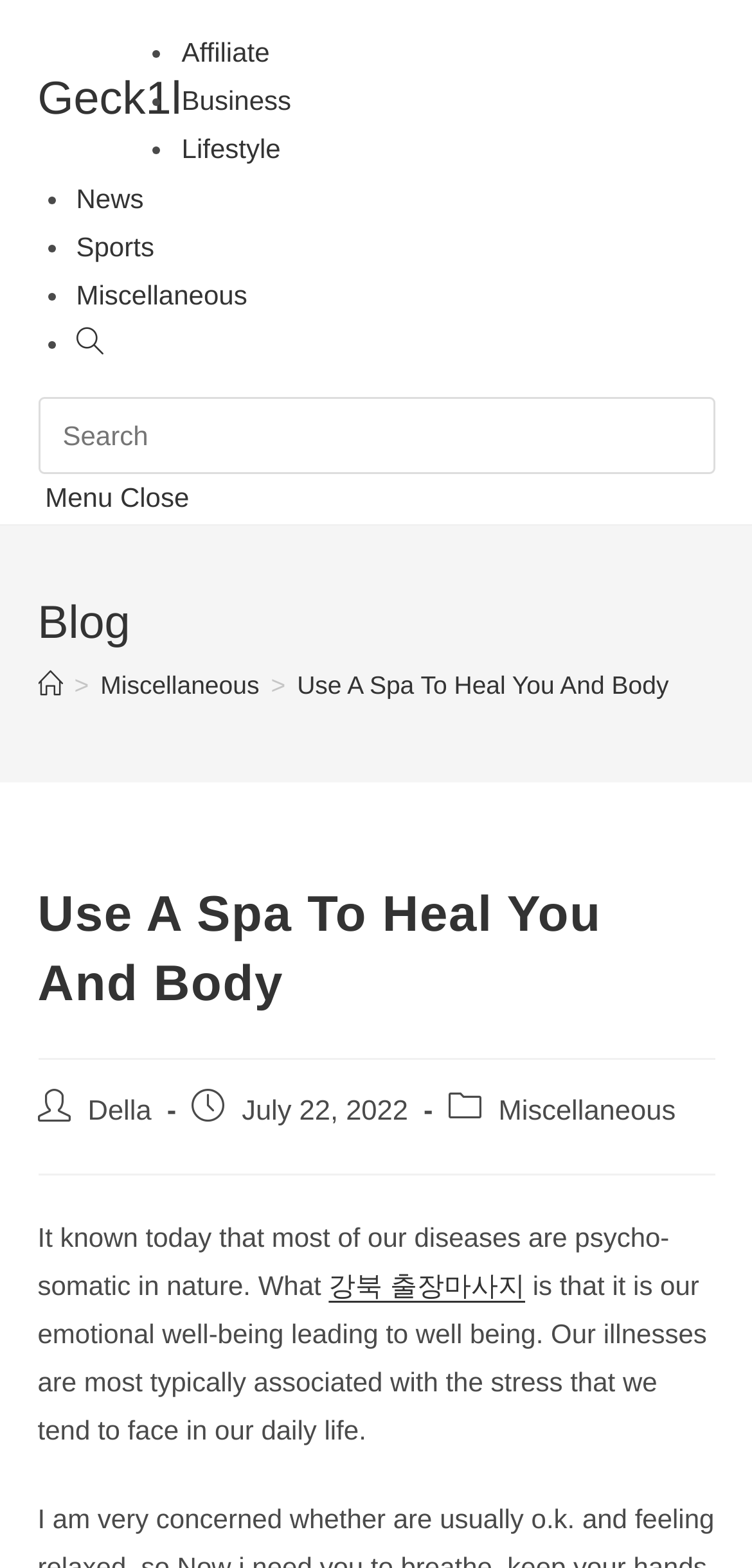What is the topic of the current post?
Provide a fully detailed and comprehensive answer to the question.

I determined the answer by looking at the title of the post, which is 'Use A Spa To Heal You And Body', and the content of the post, which discusses the importance of emotional well-being and how it relates to physical health.